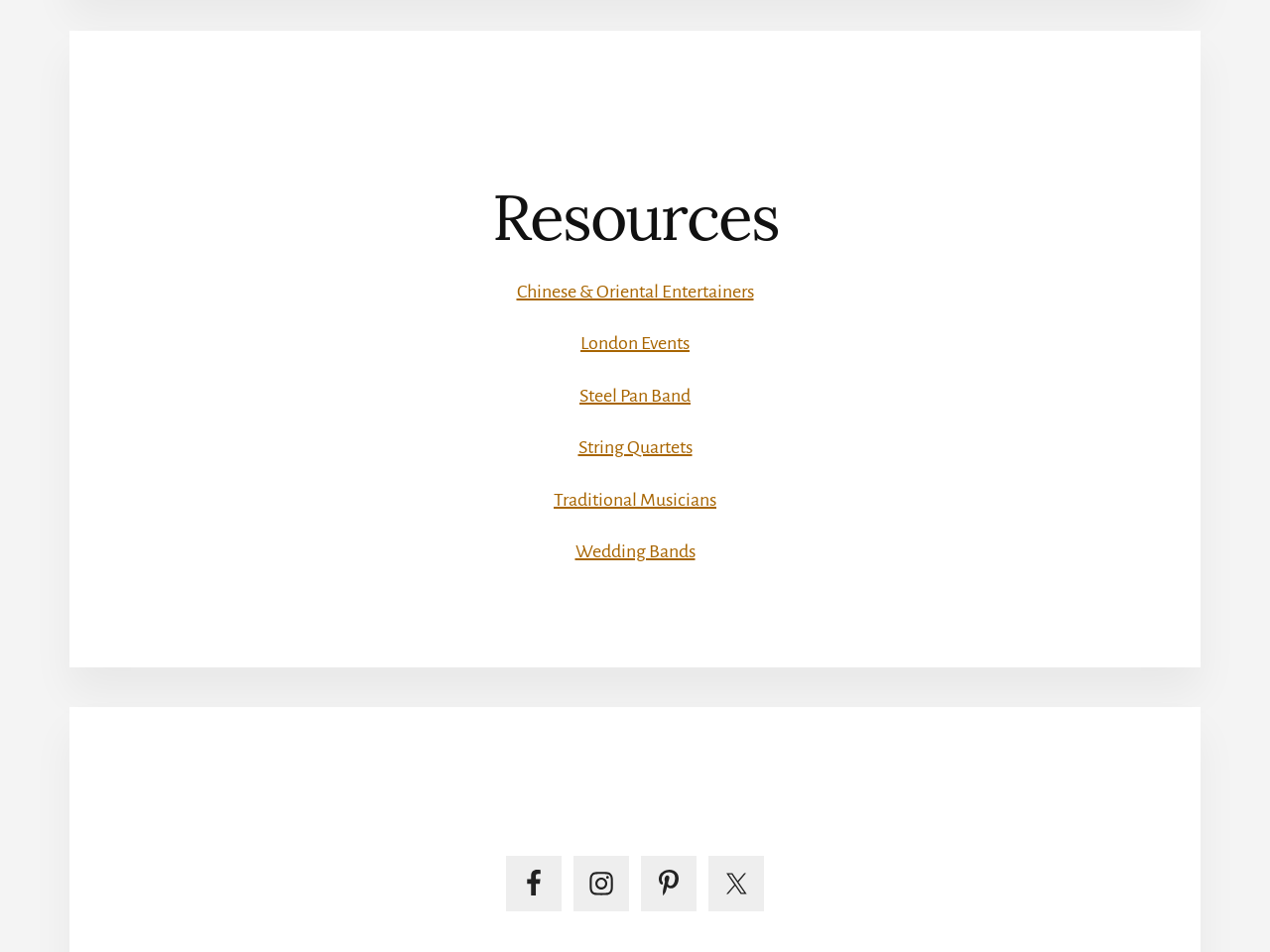Could you determine the bounding box coordinates of the clickable element to complete the instruction: "Visit the 'About Us' page"? Provide the coordinates as four float numbers between 0 and 1, i.e., [left, top, right, bottom].

None